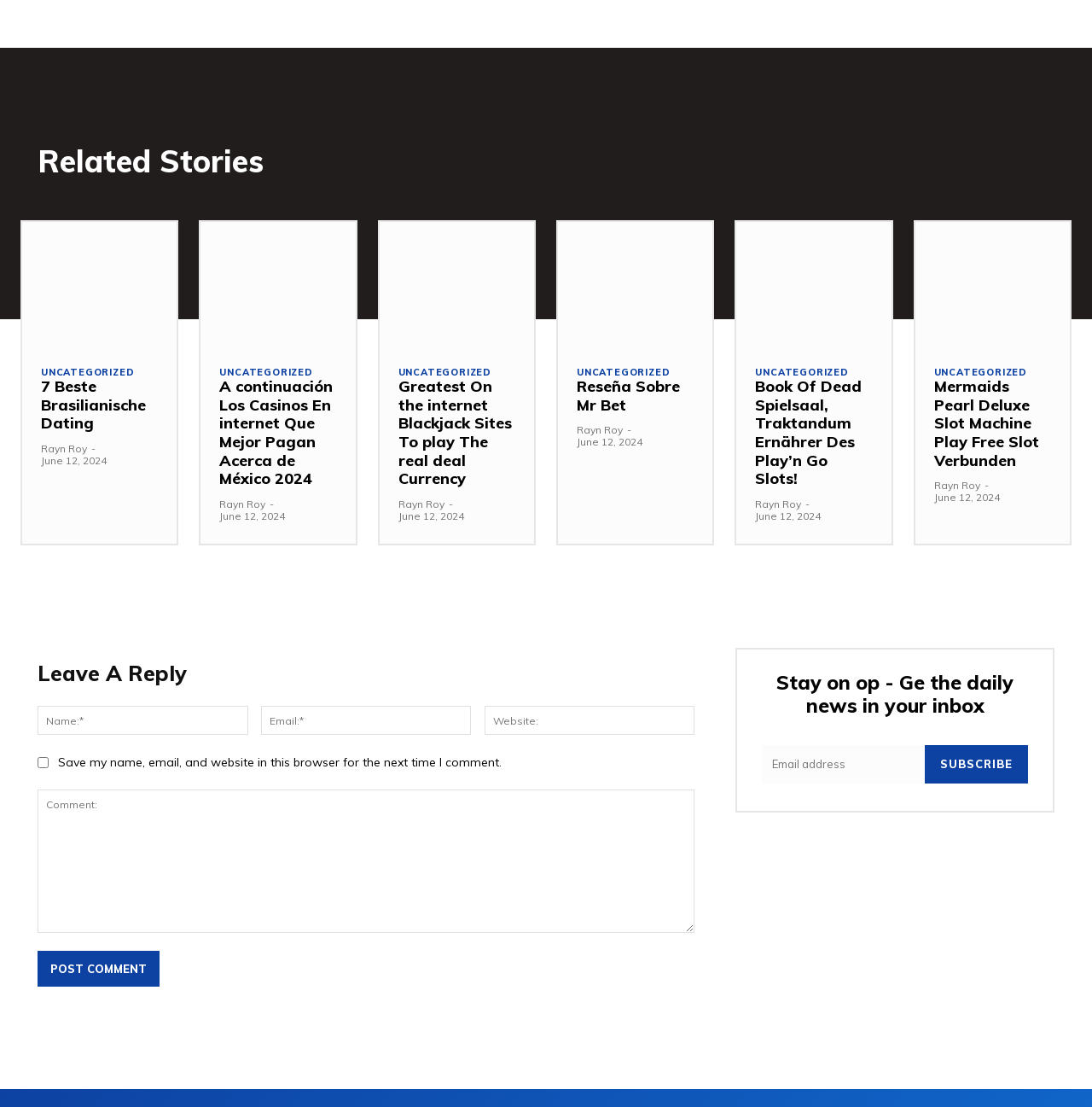Predict the bounding box of the UI element that fits this description: "parent_node: Website: name="url" placeholder="Website:"".

[0.444, 0.638, 0.636, 0.664]